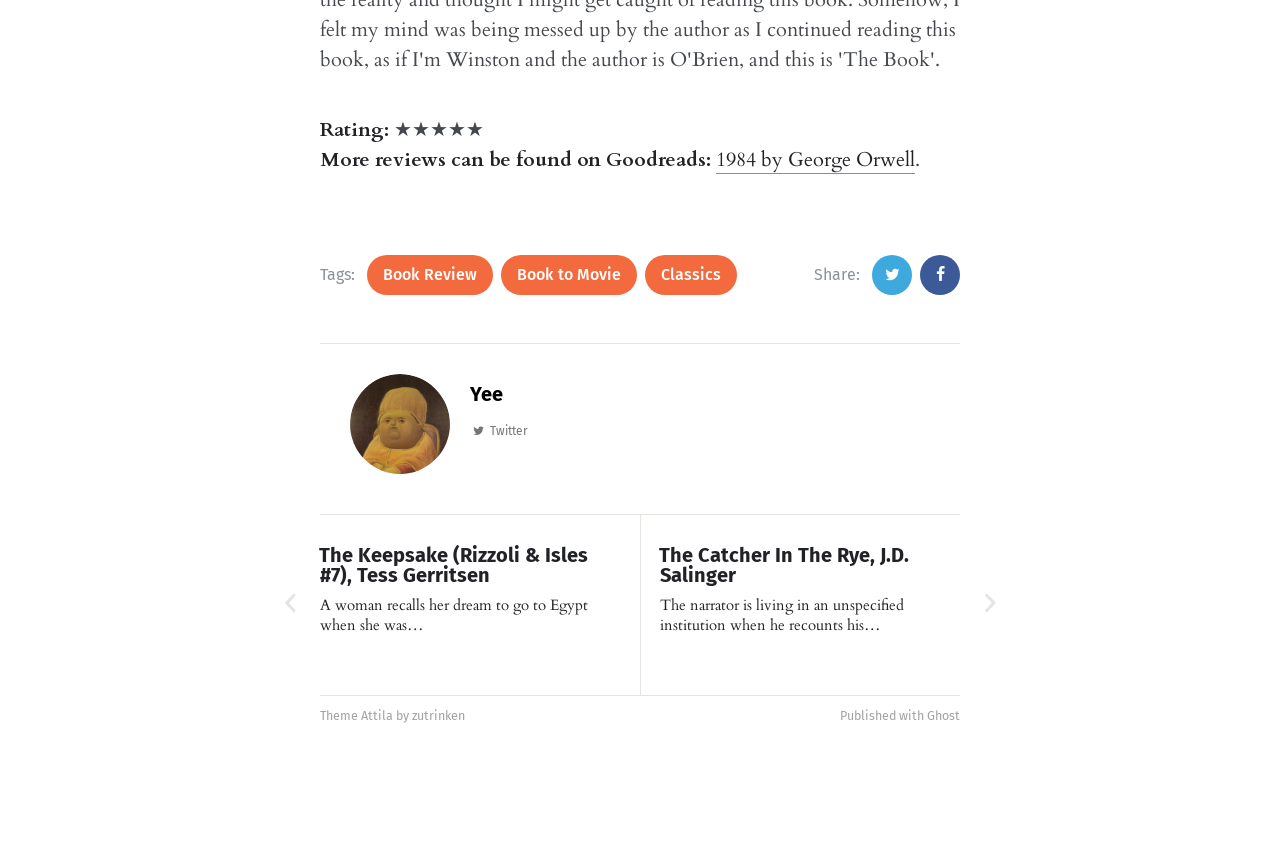Please determine the bounding box coordinates for the element that should be clicked to follow these instructions: "Click on the link to read 1984 by George Orwell".

[0.559, 0.171, 0.715, 0.203]